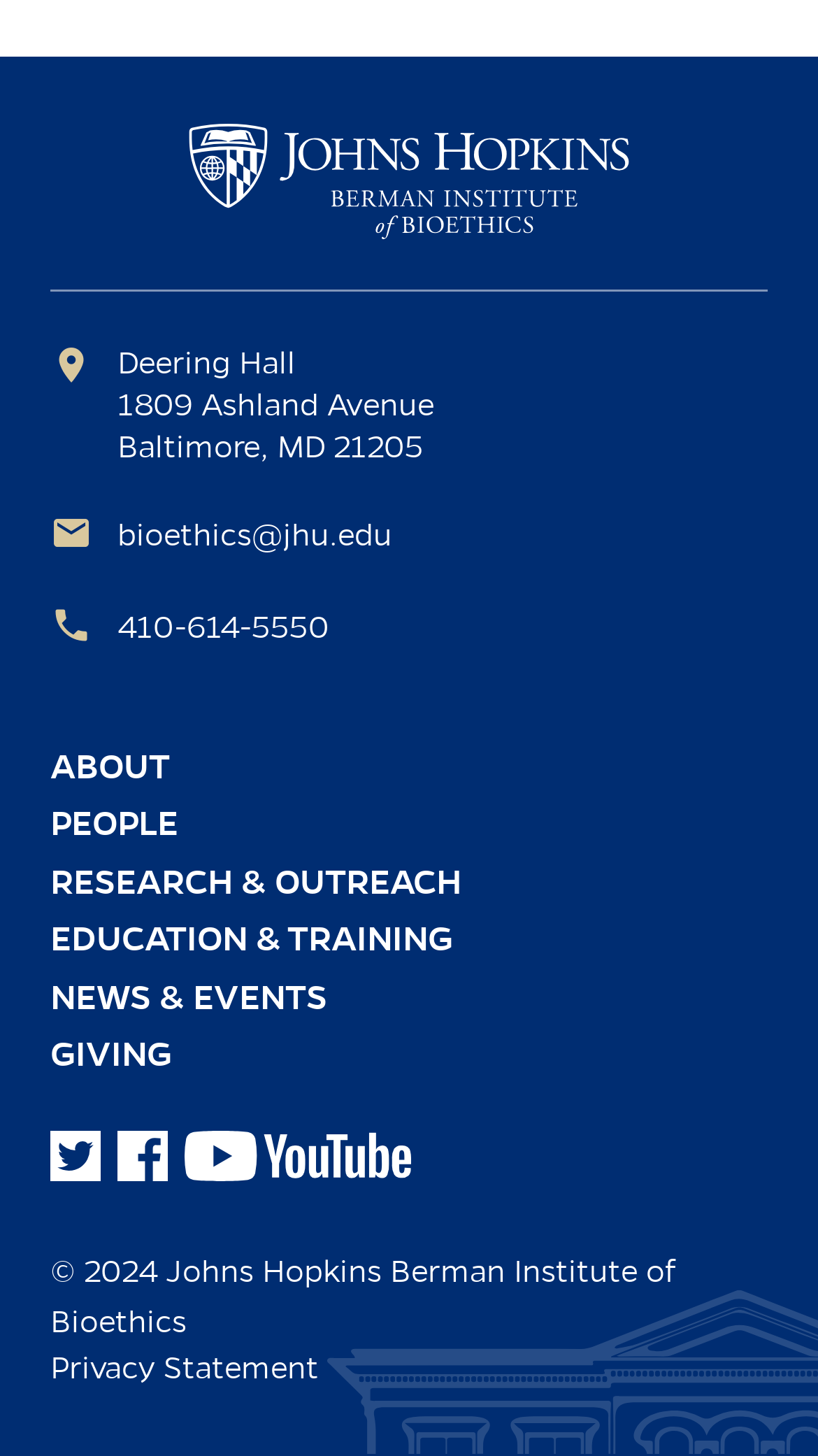Can you find the bounding box coordinates for the element that needs to be clicked to execute this instruction: "visit the ABOUT page"? The coordinates should be given as four float numbers between 0 and 1, i.e., [left, top, right, bottom].

[0.062, 0.511, 0.208, 0.541]